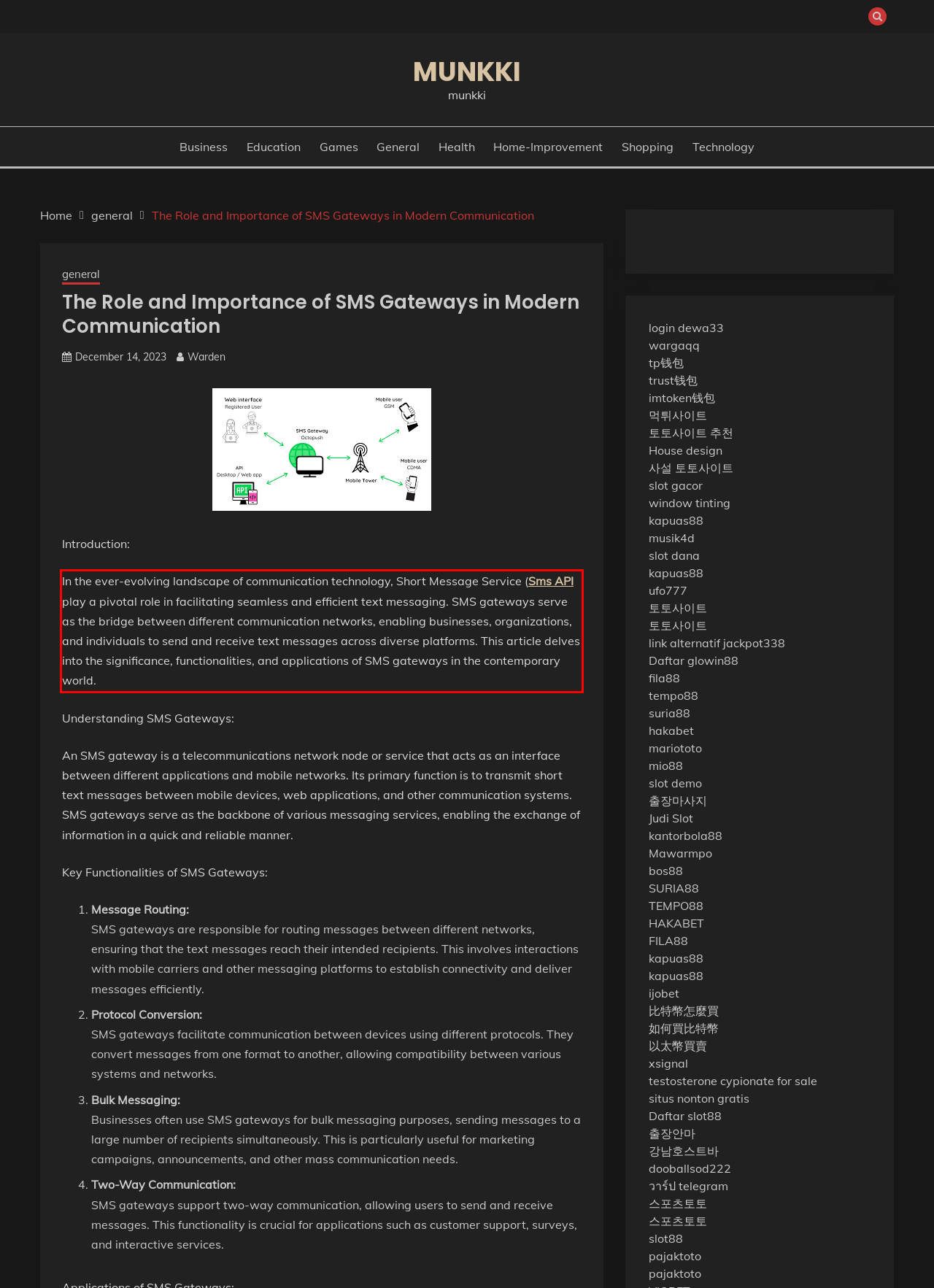Given the screenshot of a webpage, identify the red rectangle bounding box and recognize the text content inside it, generating the extracted text.

In the ever-evolving landscape of communication technology, Short Message Service (Sms API play a pivotal role in facilitating seamless and efficient text messaging. SMS gateways serve as the bridge between different communication networks, enabling businesses, organizations, and individuals to send and receive text messages across diverse platforms. This article delves into the significance, functionalities, and applications of SMS gateways in the contemporary world.